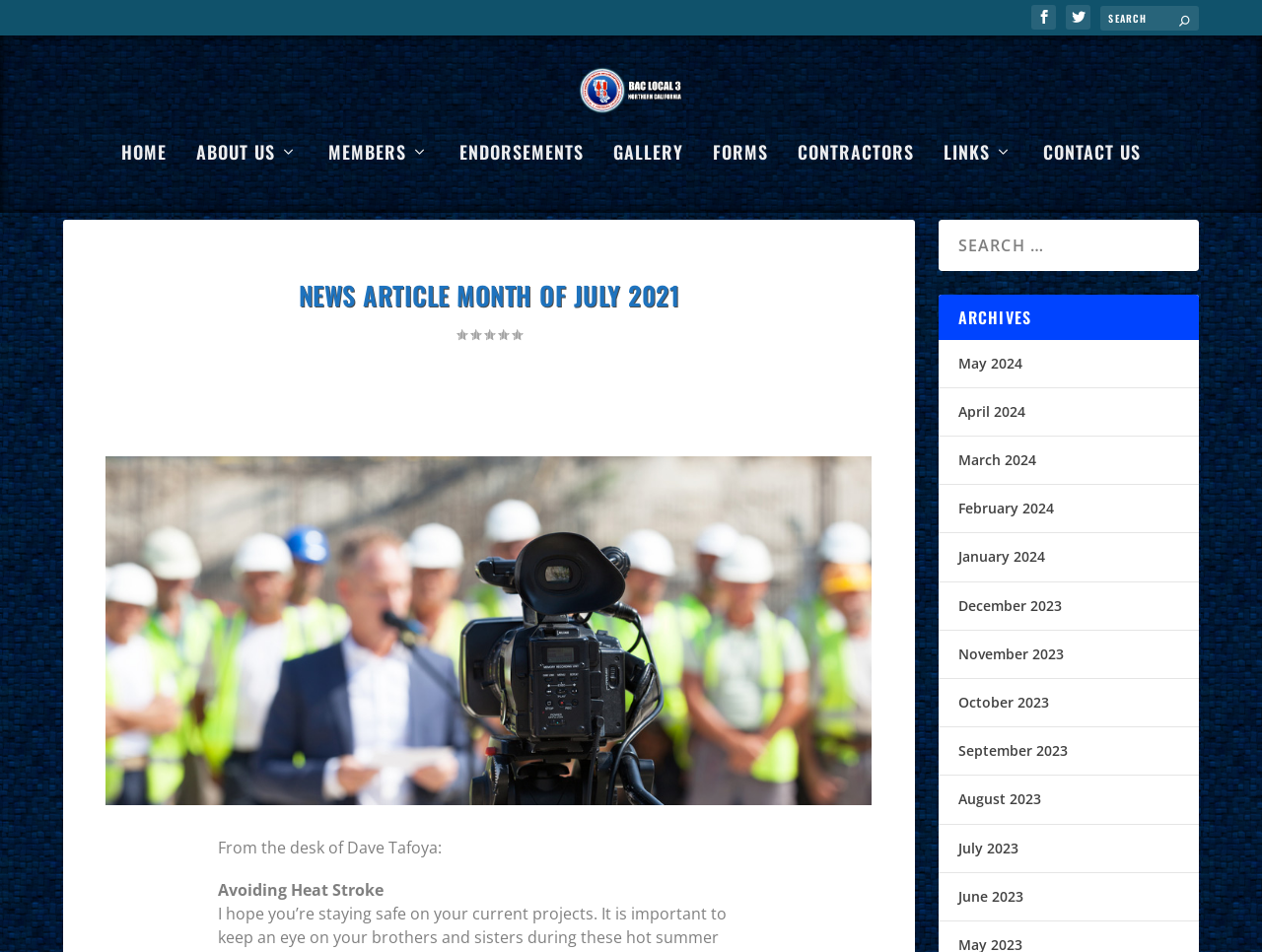How many archive links are available?
Using the image as a reference, deliver a detailed and thorough answer to the question.

I found the answer by counting the number of links under the 'ARCHIVES' heading, which are the archive links for different months.